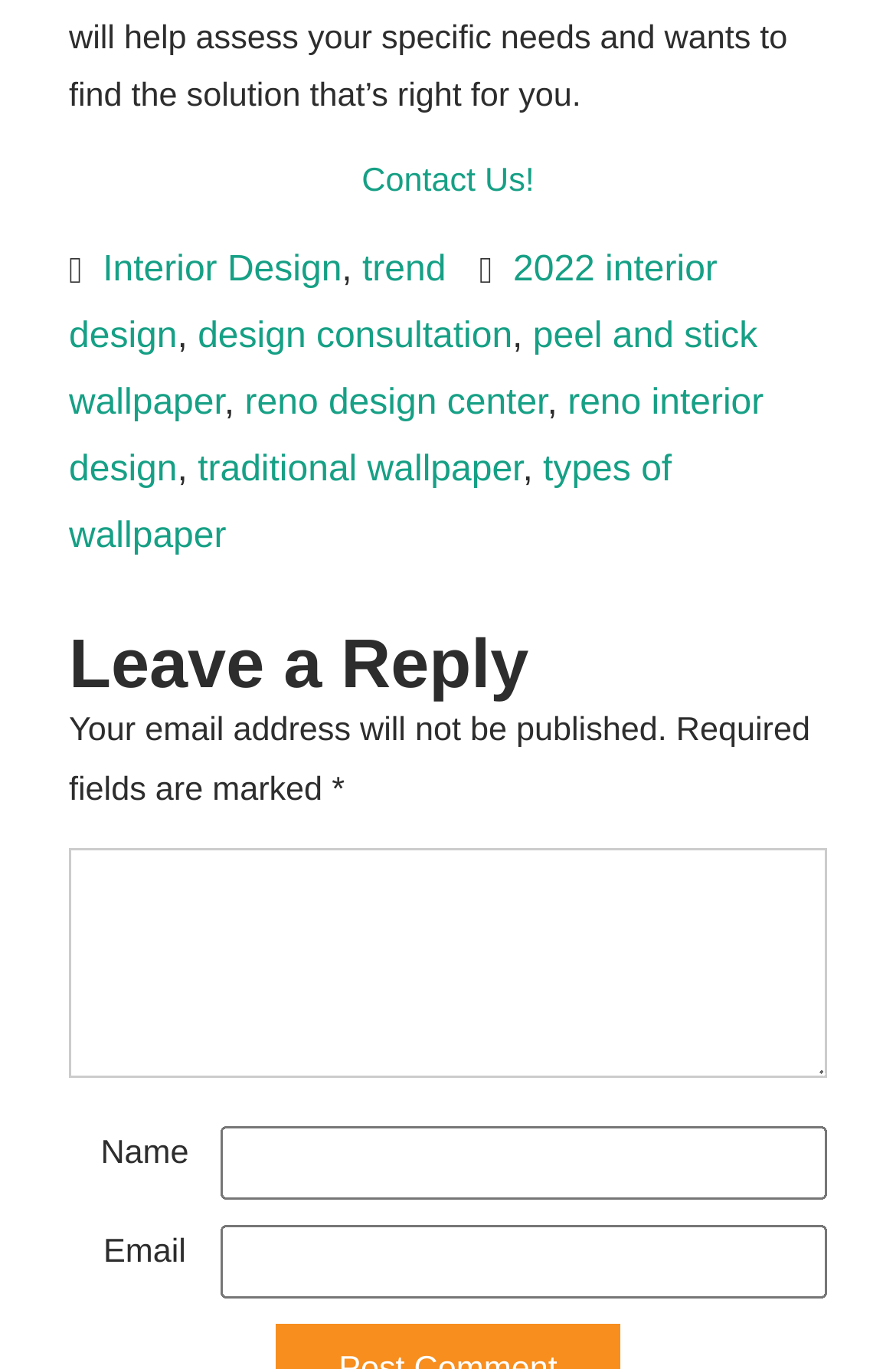Determine the bounding box coordinates of the UI element that matches the following description: "reno design center". The coordinates should be four float numbers between 0 and 1 in the format [left, top, right, bottom].

[0.273, 0.28, 0.611, 0.309]